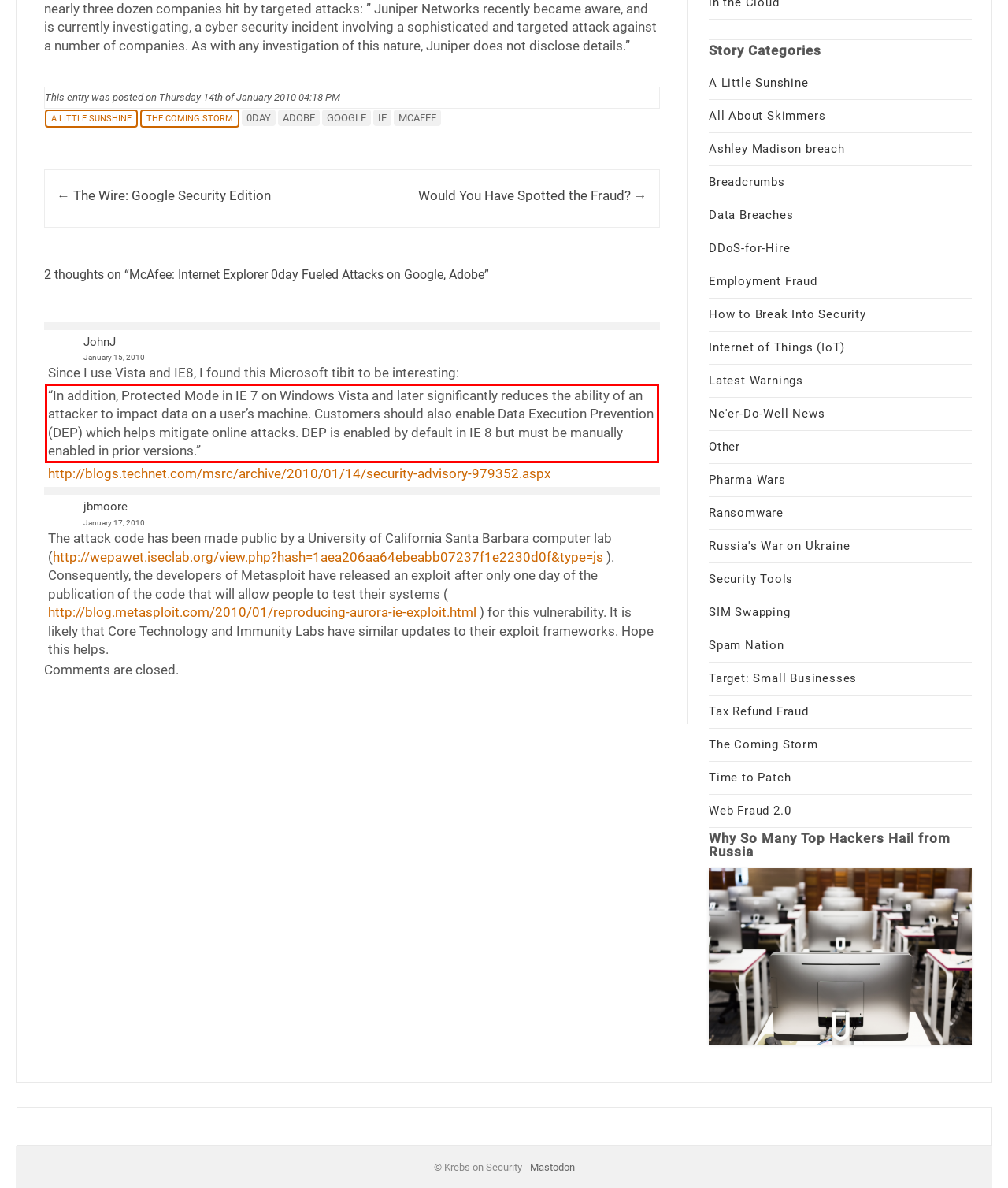Please take the screenshot of the webpage, find the red bounding box, and generate the text content that is within this red bounding box.

“In addition, Protected Mode in IE 7 on Windows Vista and later significantly reduces the ability of an attacker to impact data on a user’s machine. Customers should also enable Data Execution Prevention (DEP) which helps mitigate online attacks. DEP is enabled by default in IE 8 but must be manually enabled in prior versions.”